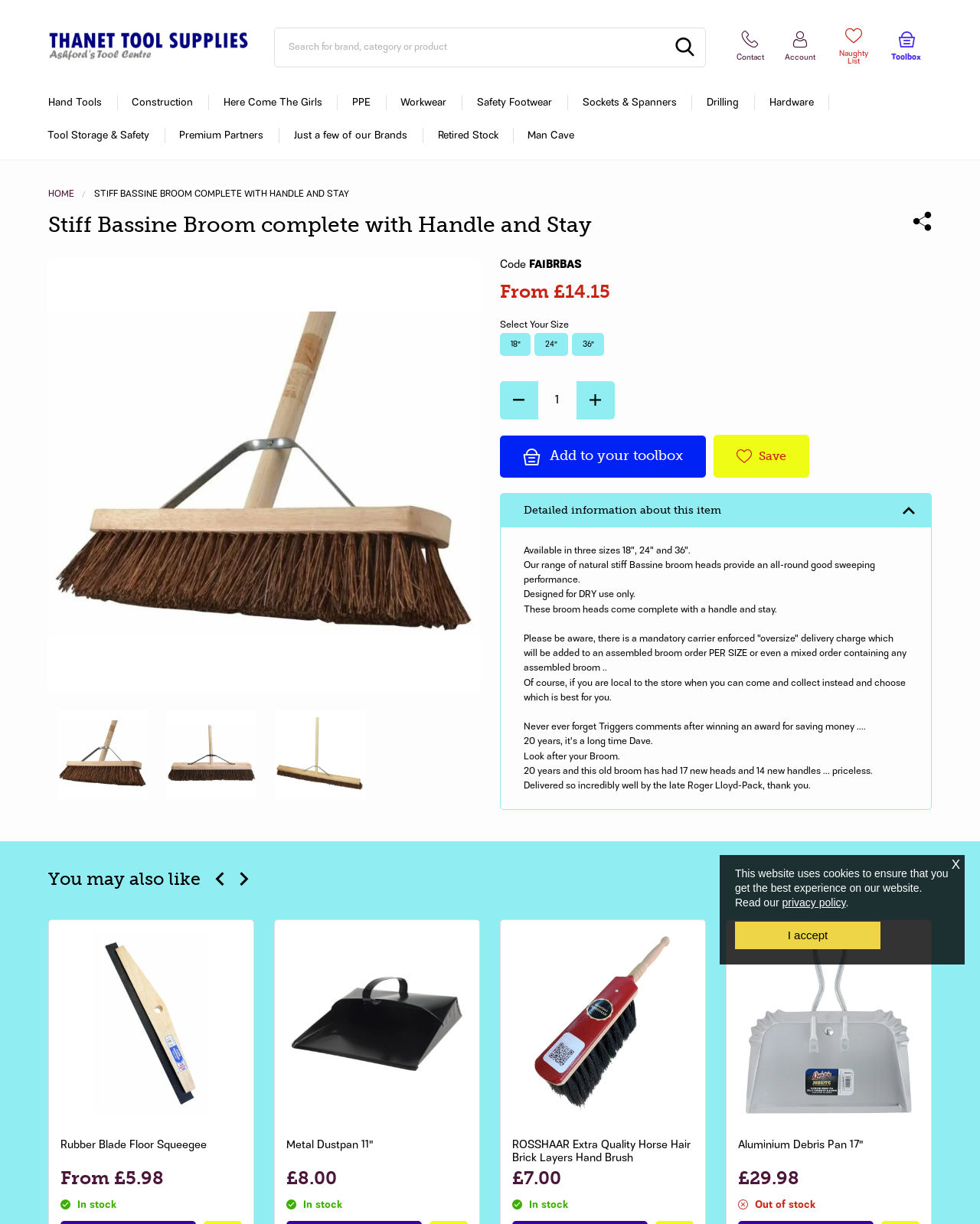Based on the element description: "Snips & Shears", identify the UI element and provide its bounding box coordinates. Use four float numbers between 0 and 1, [left, top, right, bottom].

[0.0, 0.302, 0.273, 0.328]